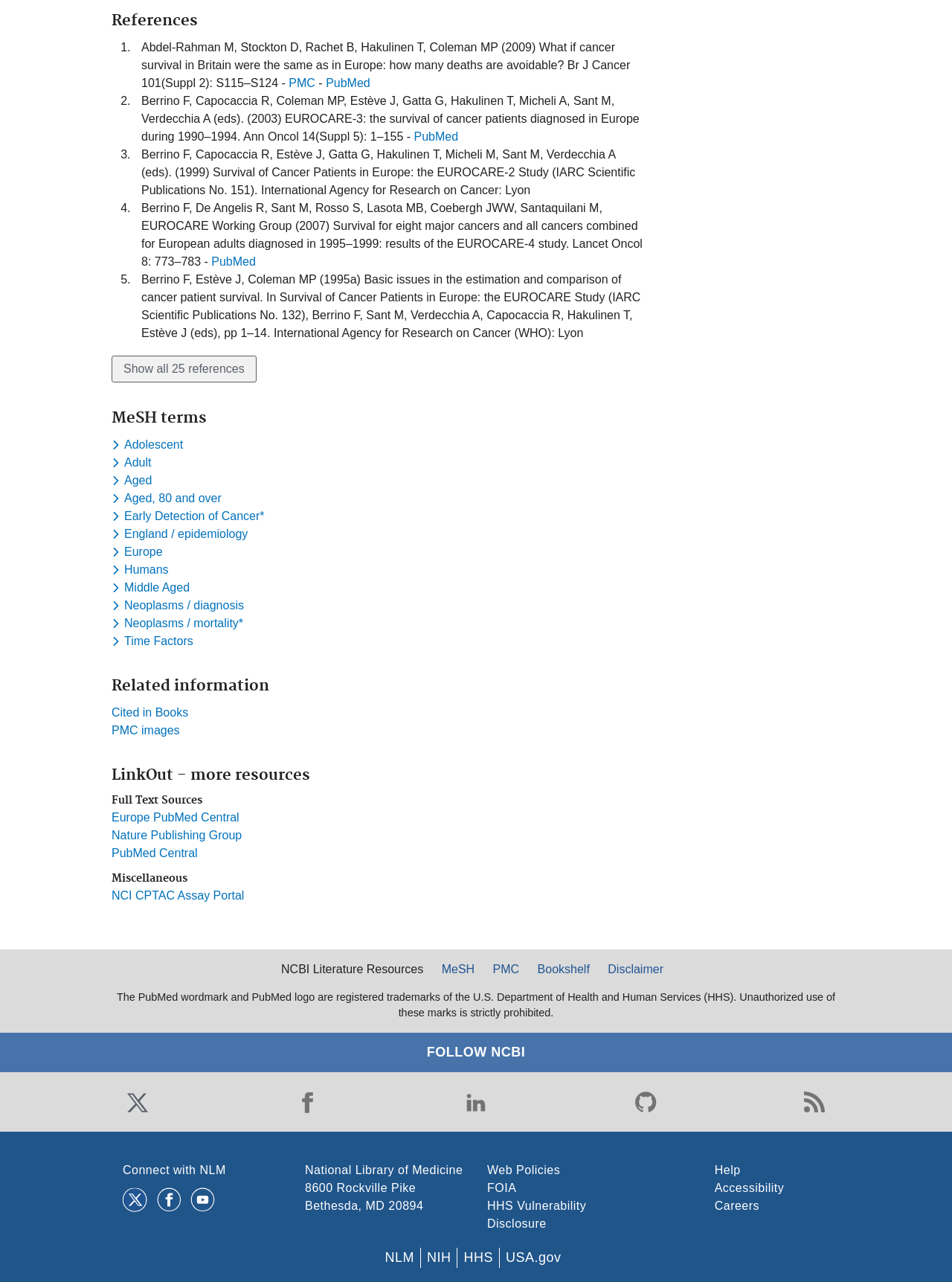Can you provide the bounding box coordinates for the element that should be clicked to implement the instruction: "View full text sources"?

[0.117, 0.619, 0.68, 0.631]